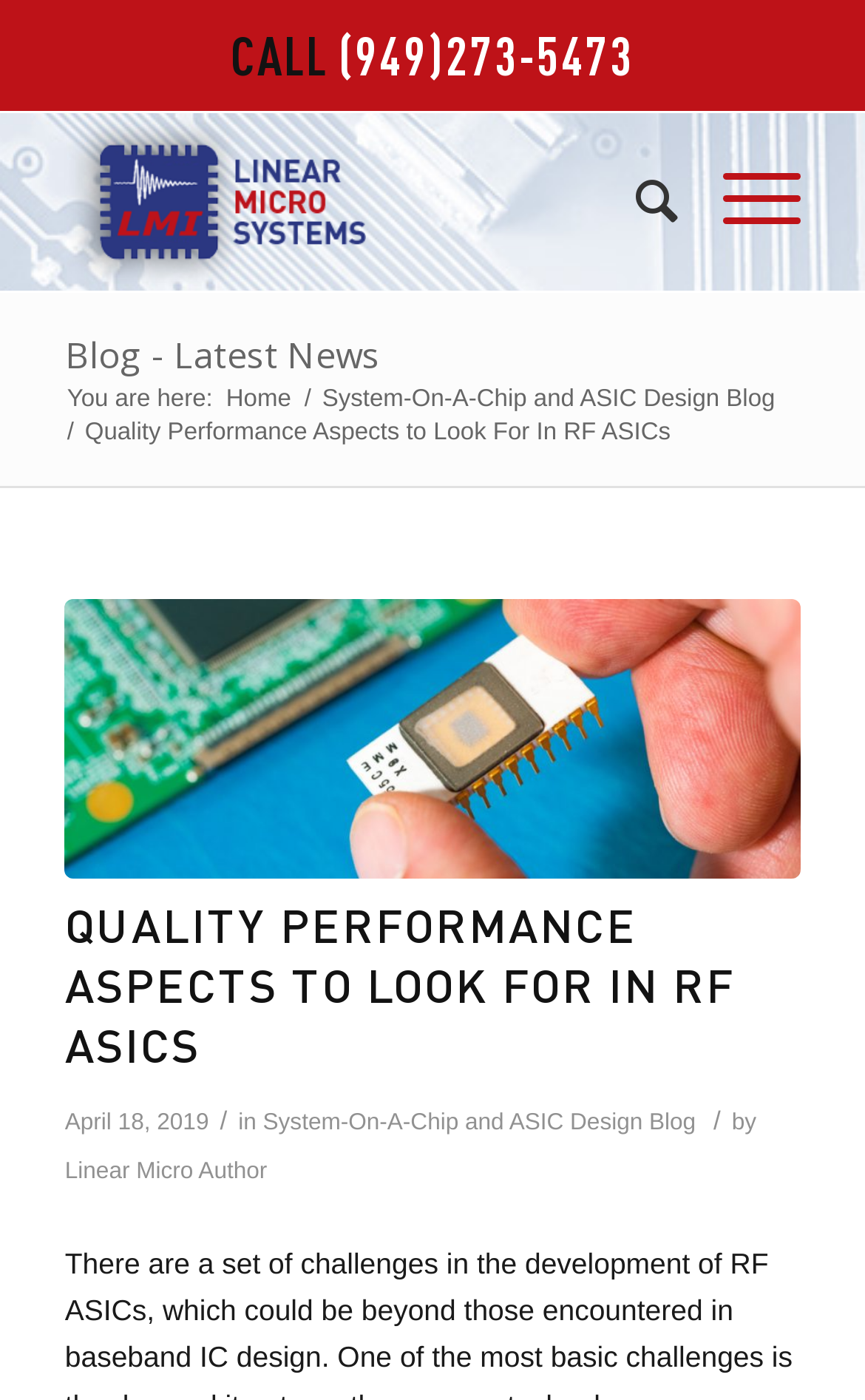Please find the bounding box coordinates of the element that must be clicked to perform the given instruction: "Go to the home page". The coordinates should be four float numbers from 0 to 1, i.e., [left, top, right, bottom].

[0.254, 0.274, 0.344, 0.298]